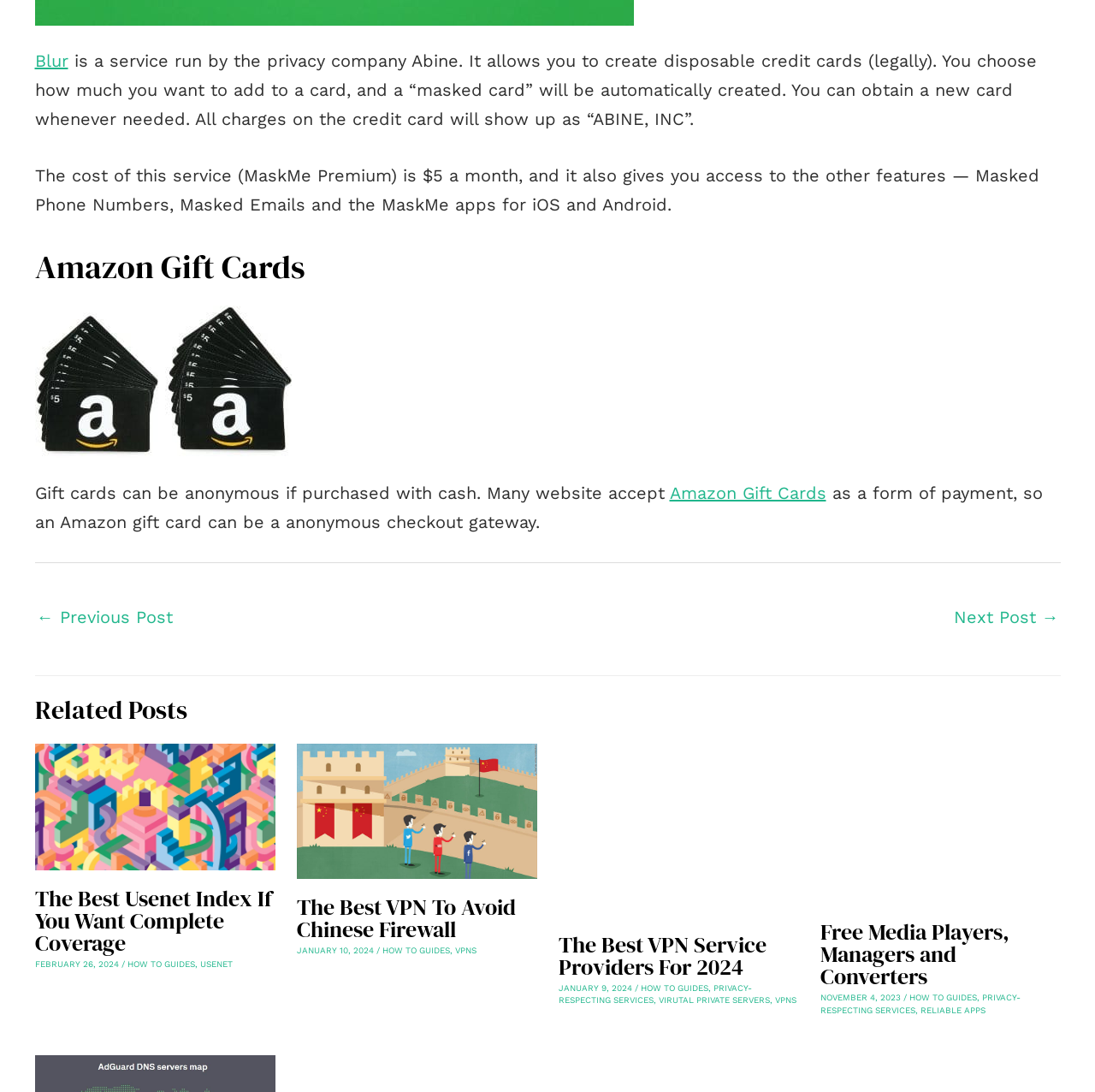Locate the coordinates of the bounding box for the clickable region that fulfills this instruction: "Reply to Rick".

[0.926, 0.435, 0.968, 0.454]